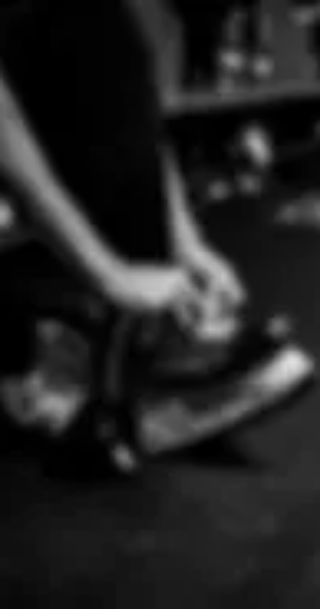Reply to the question below using a single word or brief phrase:
What is the color of the image?

Black-and-white